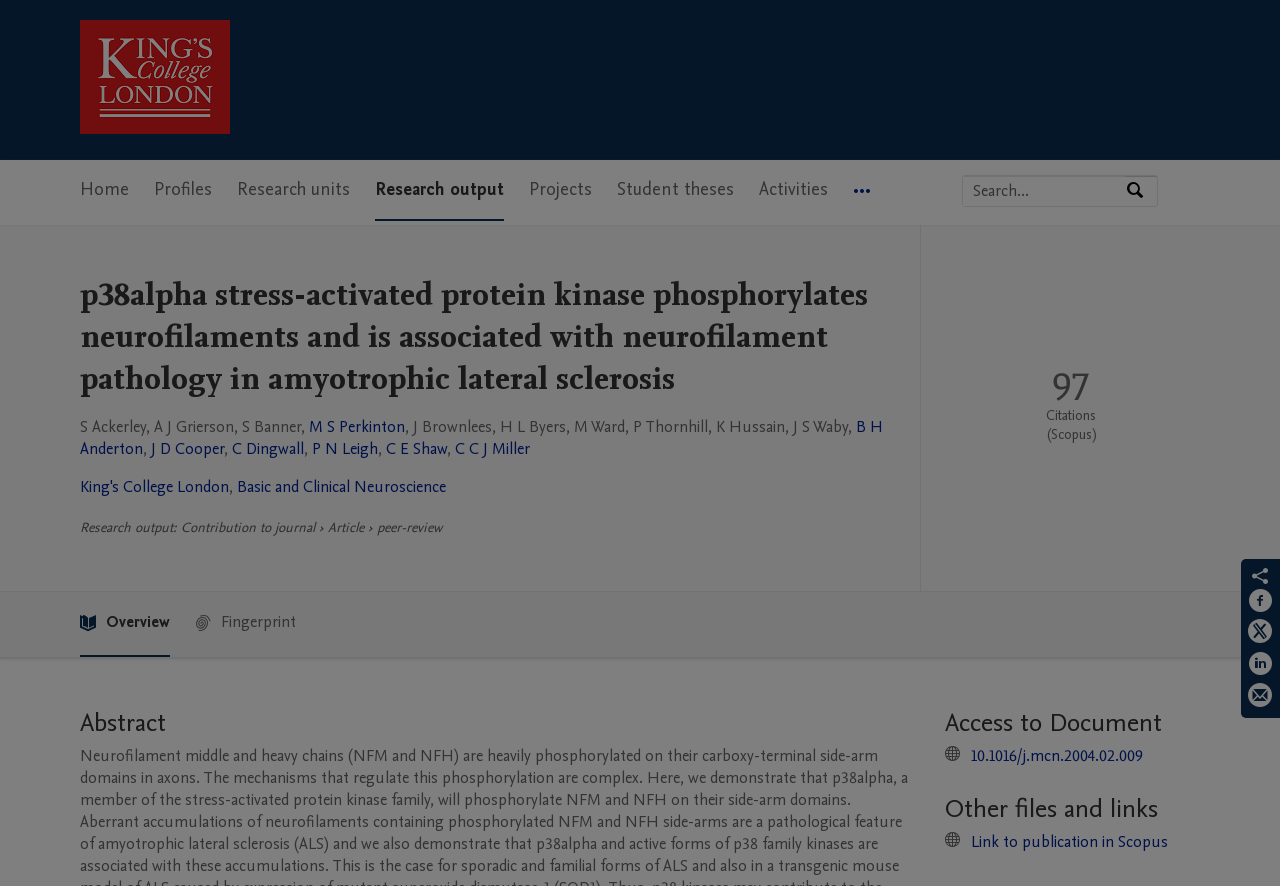Identify the bounding box coordinates of the part that should be clicked to carry out this instruction: "Search by expertise, name or affiliation".

[0.752, 0.199, 0.879, 0.233]